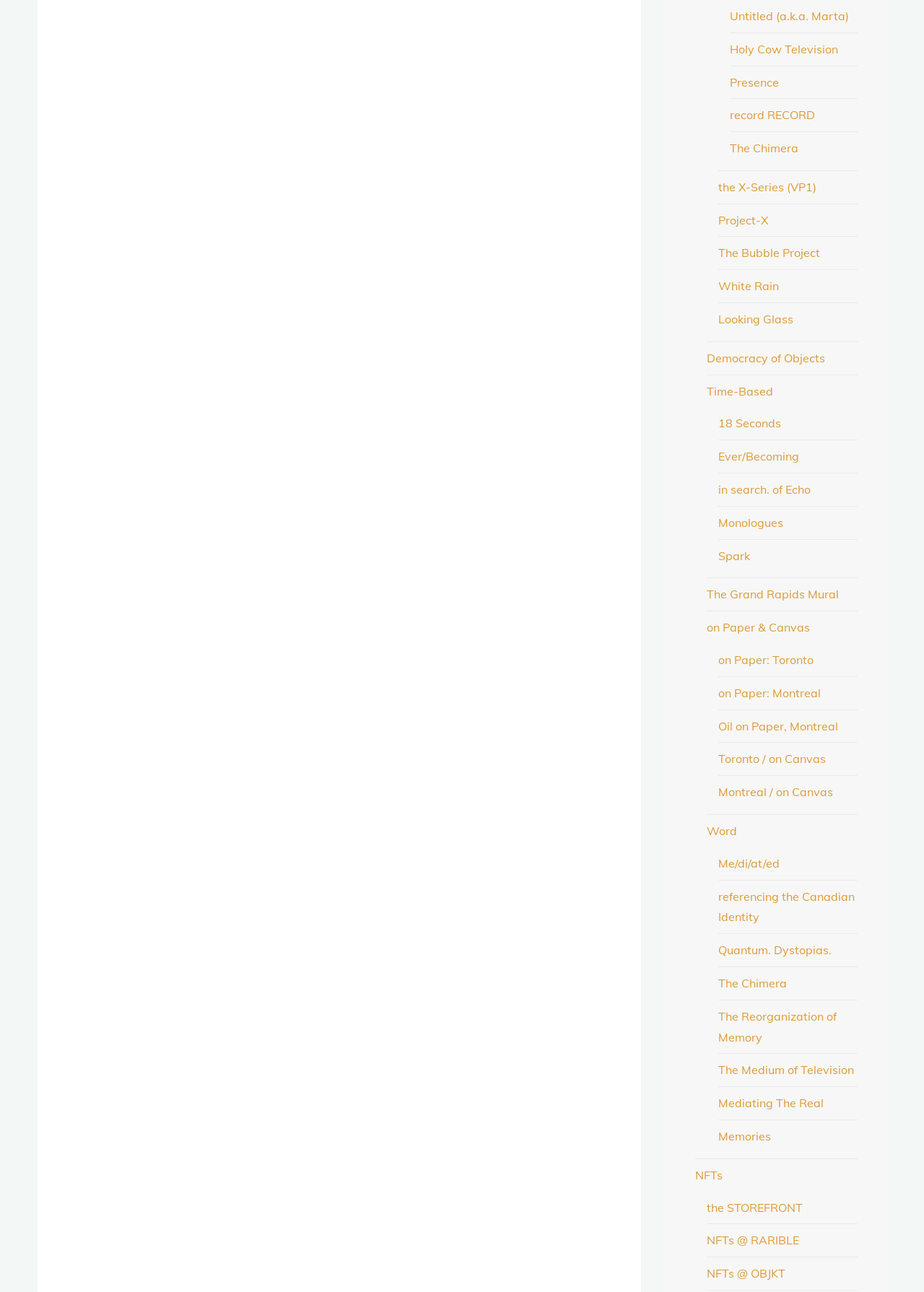Is there a link with the text 'The Chimera'?
Your answer should be a single word or phrase derived from the screenshot.

Yes